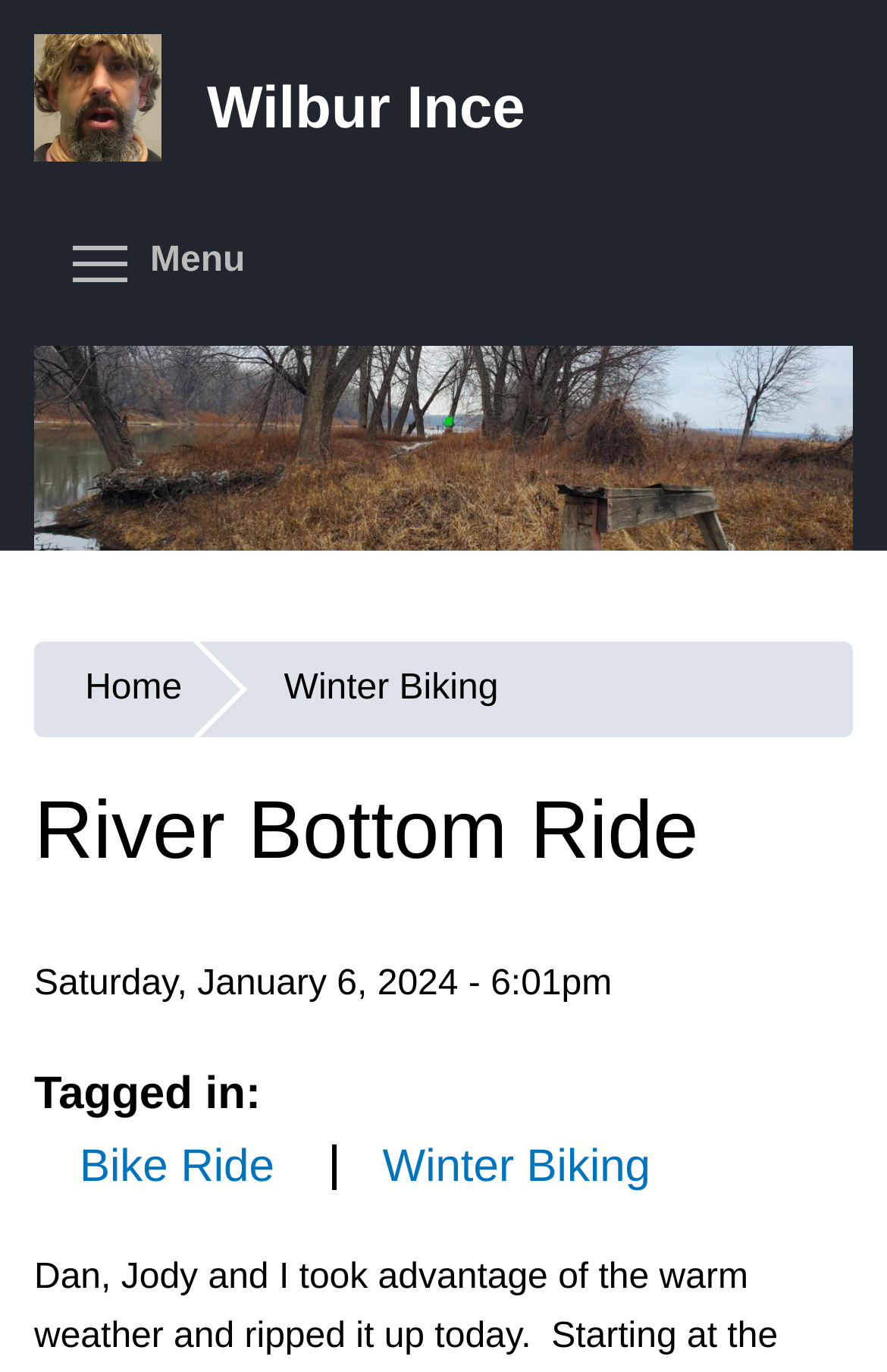Give a one-word or phrase response to the following question: What is the name of the image in the site header?

The River Bottom